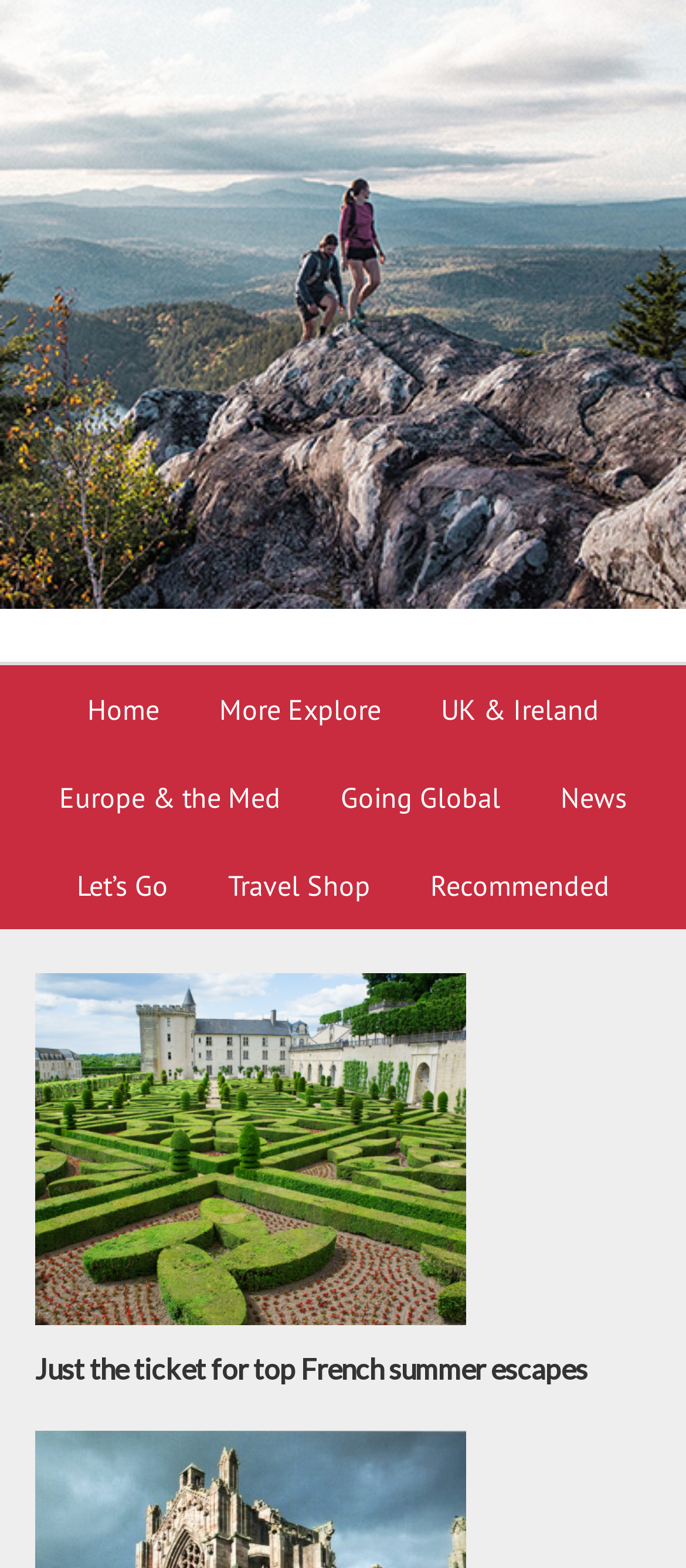Find the bounding box coordinates of the element to click in order to complete this instruction: "go to home page". The bounding box coordinates must be four float numbers between 0 and 1, denoted as [left, top, right, bottom].

[0.088, 0.424, 0.271, 0.48]